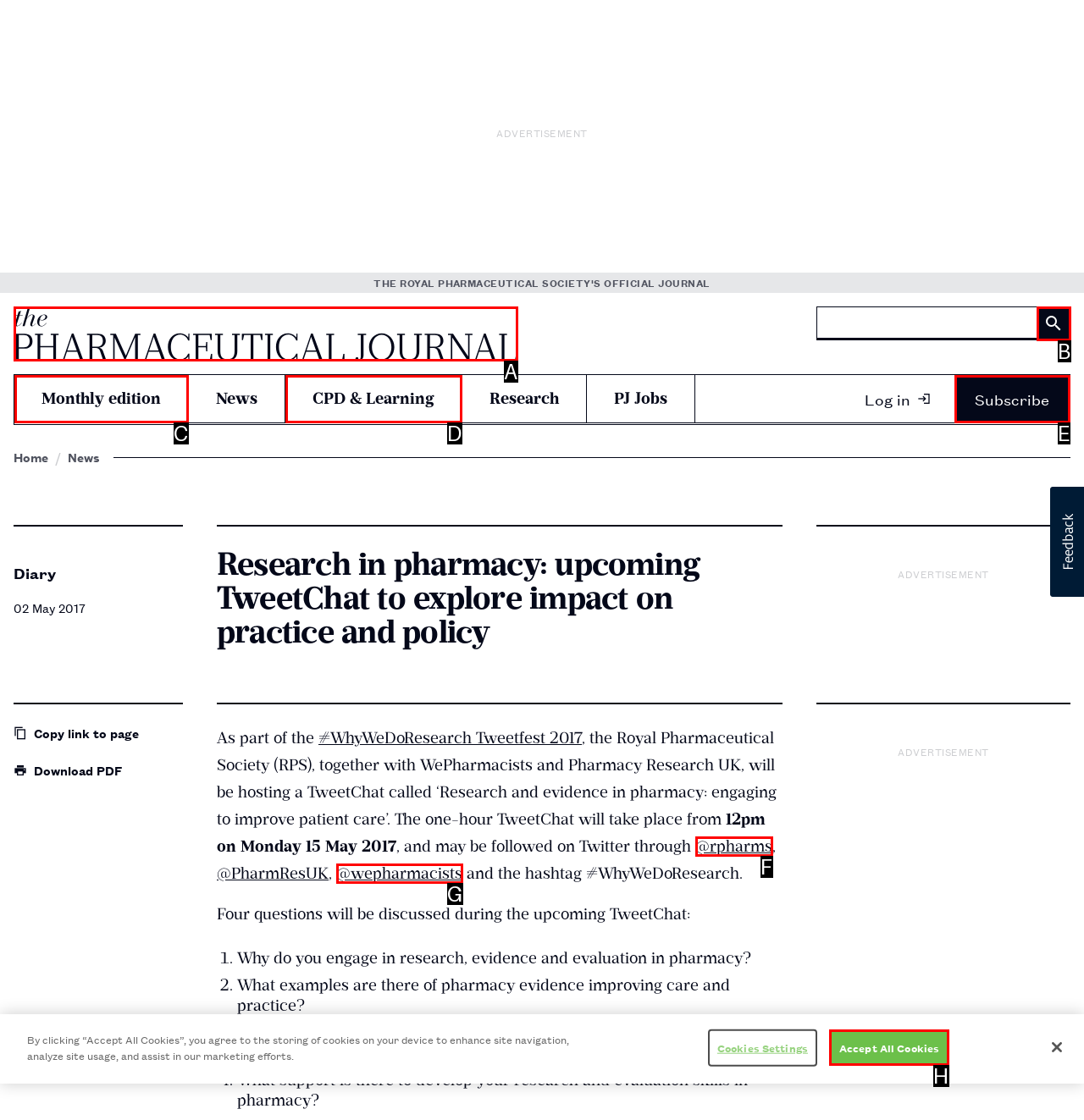Identify which HTML element aligns with the description: aria-label="goodfirms"
Answer using the letter of the correct choice from the options available.

None